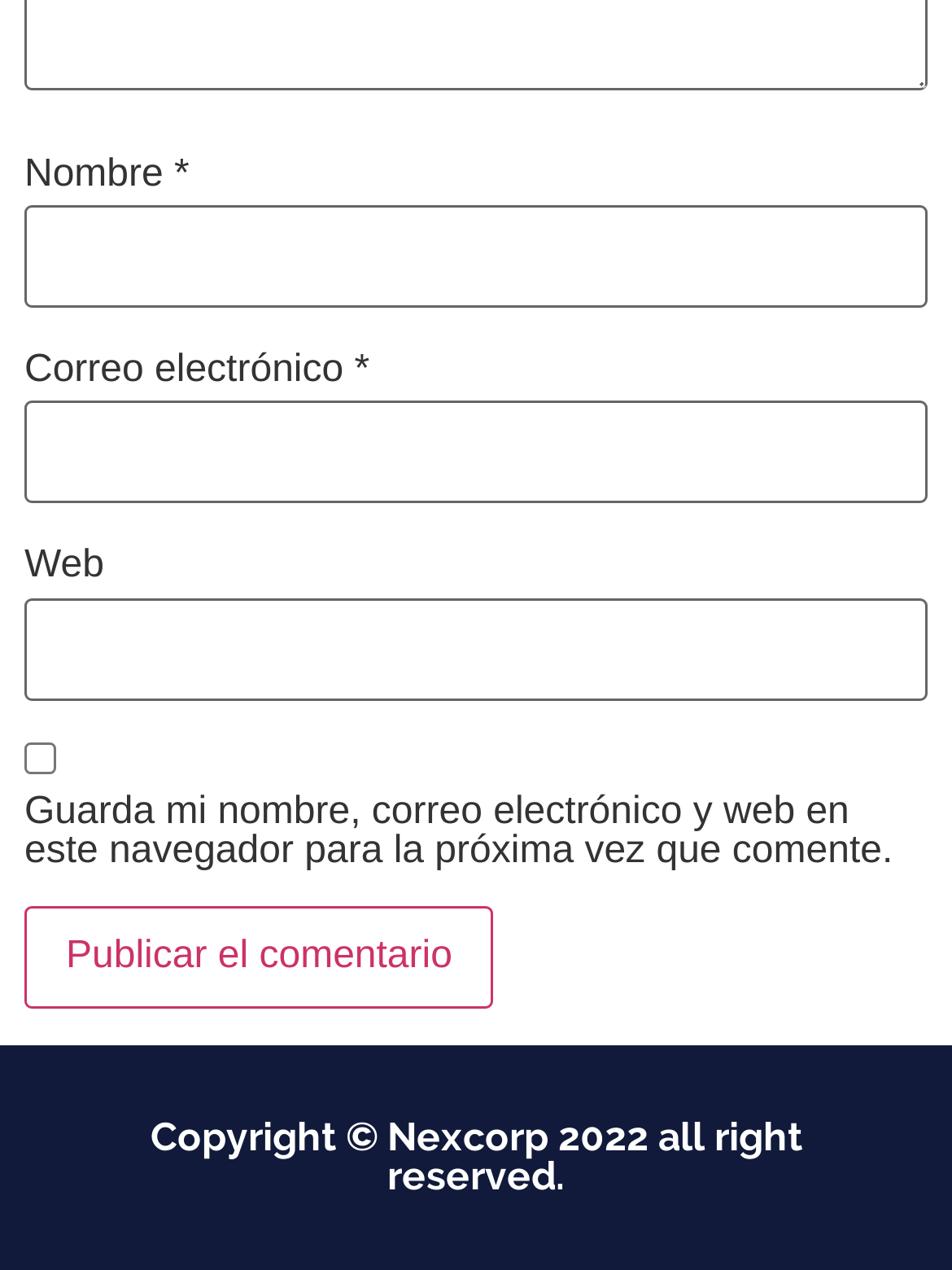Given the description "parent_node: Nombre * name="author"", provide the bounding box coordinates of the corresponding UI element.

[0.026, 0.161, 0.974, 0.242]